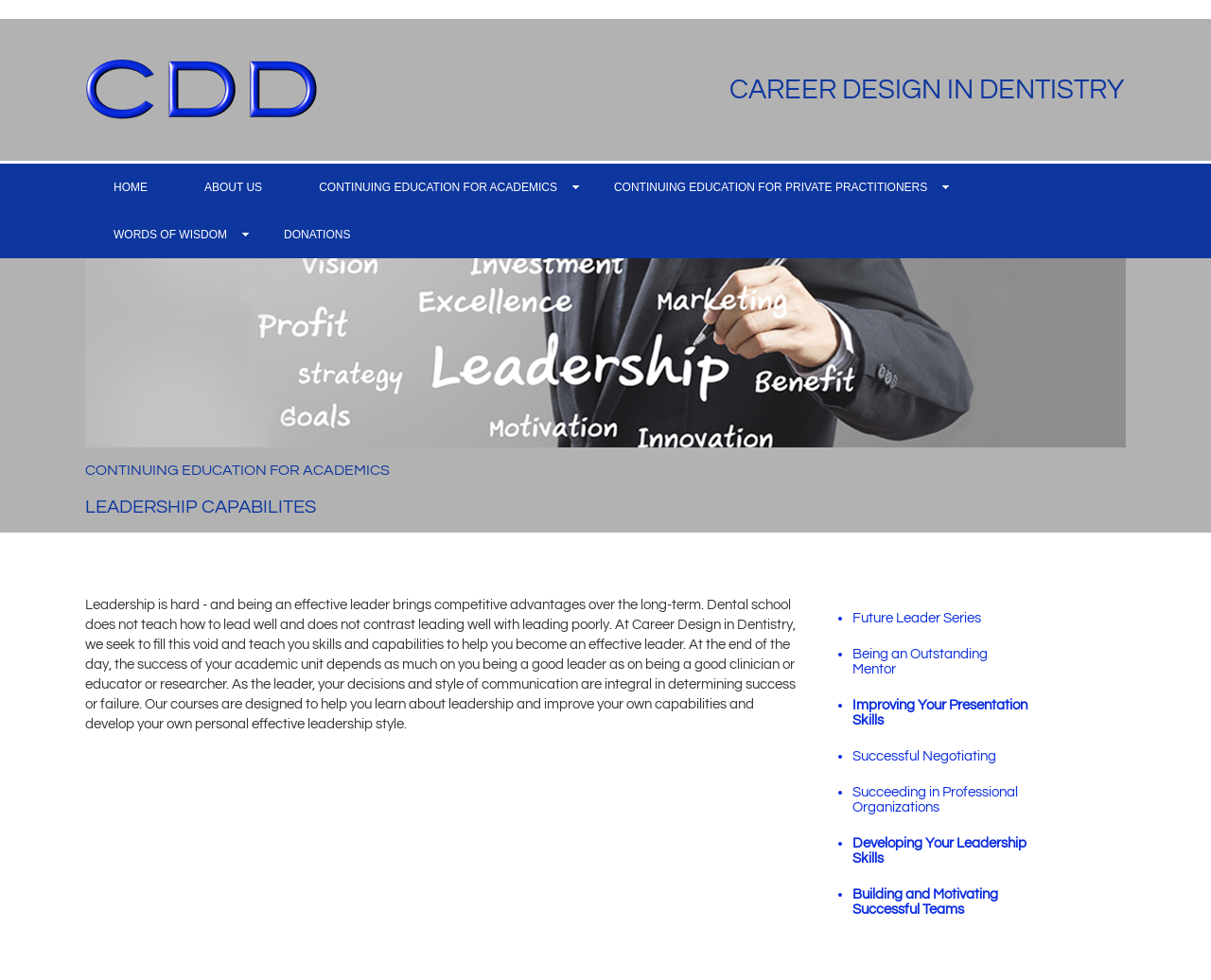Find the bounding box coordinates of the clickable area required to complete the following action: "Click on the 'HOME' link".

[0.07, 0.167, 0.145, 0.215]